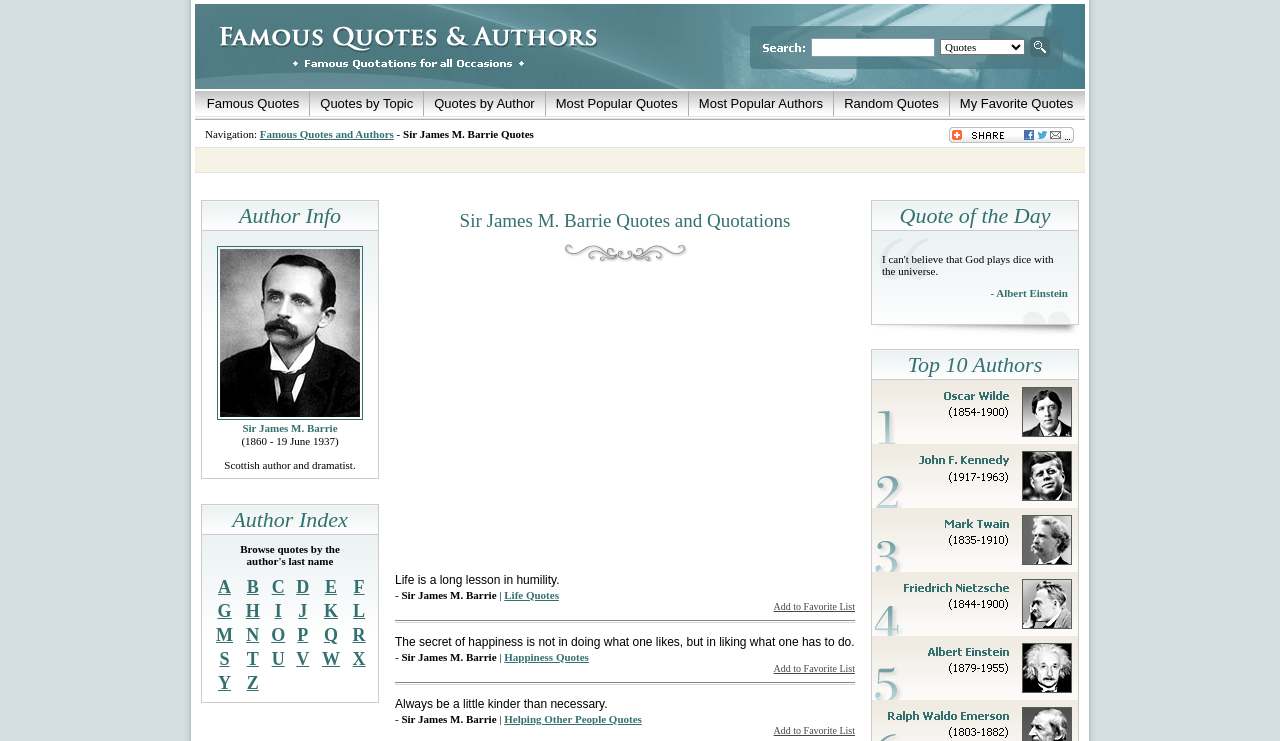Find the bounding box coordinates of the element you need to click on to perform this action: 'Browse Famous Quotes'. The coordinates should be represented by four float values between 0 and 1, in the format [left, top, right, bottom].

[0.162, 0.13, 0.234, 0.15]